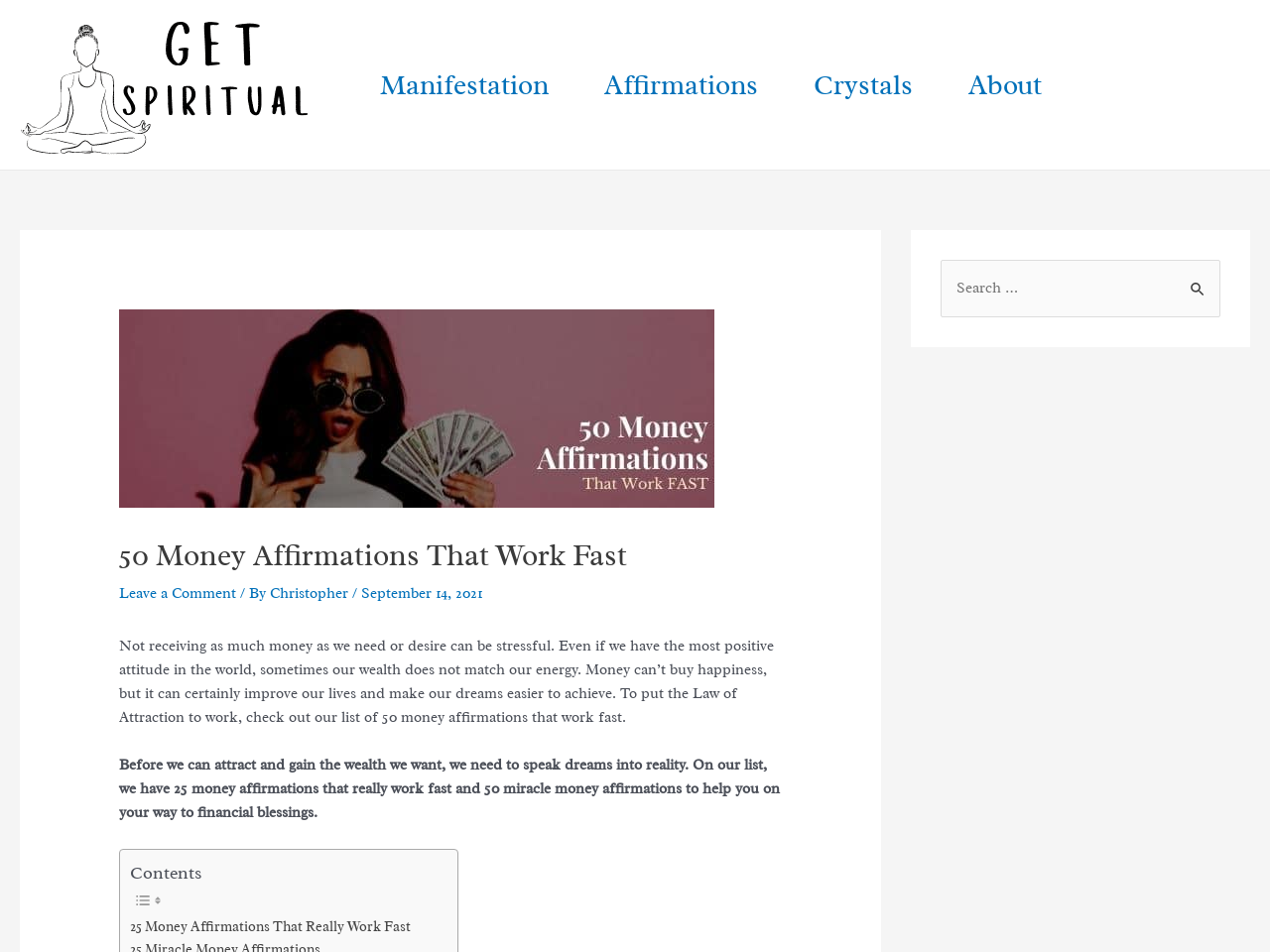Please determine the bounding box coordinates of the element's region to click in order to carry out the following instruction: "Search for something". The coordinates should be four float numbers between 0 and 1, i.e., [left, top, right, bottom].

[0.741, 0.273, 0.961, 0.333]